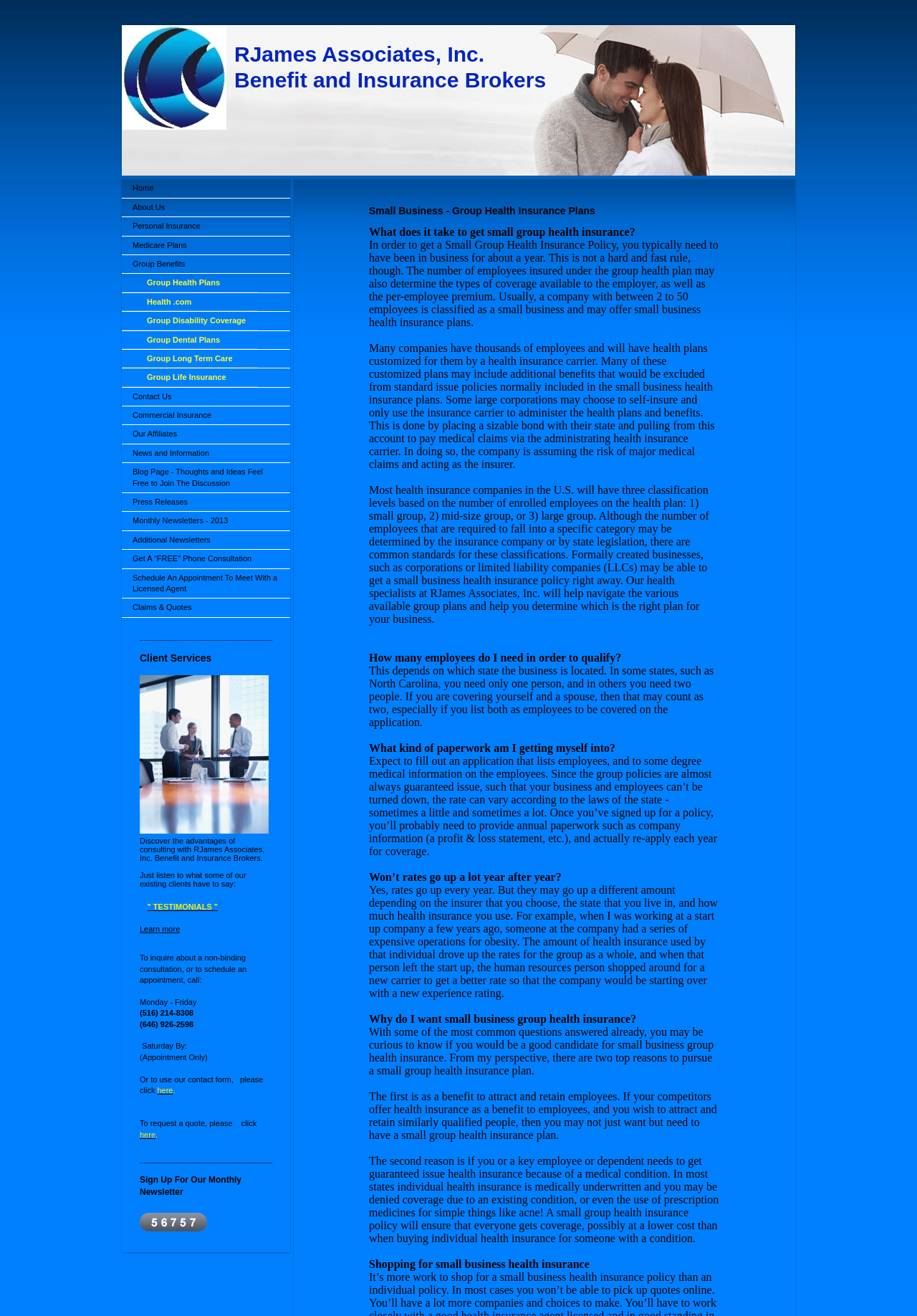From the webpage screenshot, predict the bounding box of the UI element that matches this description: "Home".

[0.133, 0.136, 0.316, 0.151]